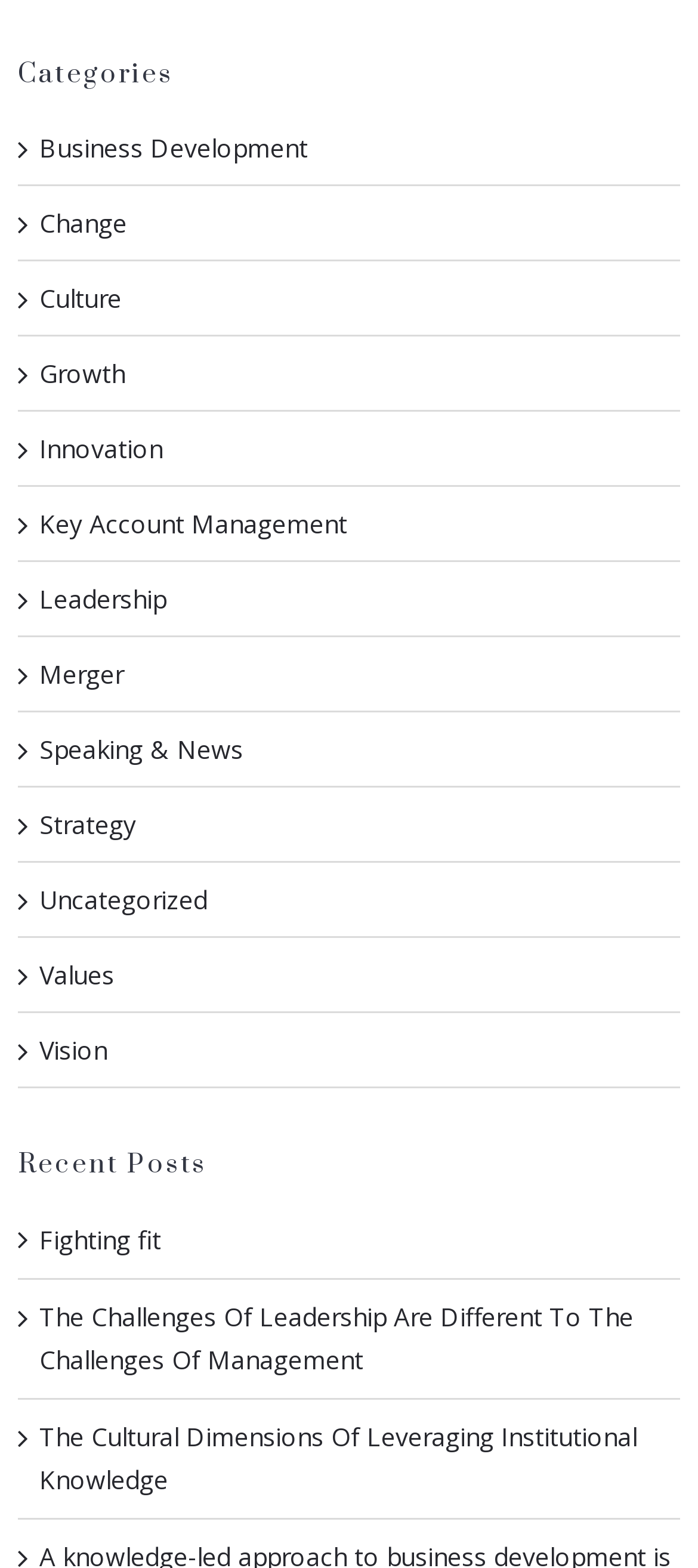Identify the coordinates of the bounding box for the element that must be clicked to accomplish the instruction: "Read The Challenges Of Leadership Are Different To The Challenges Of Management".

[0.056, 0.826, 0.974, 0.881]